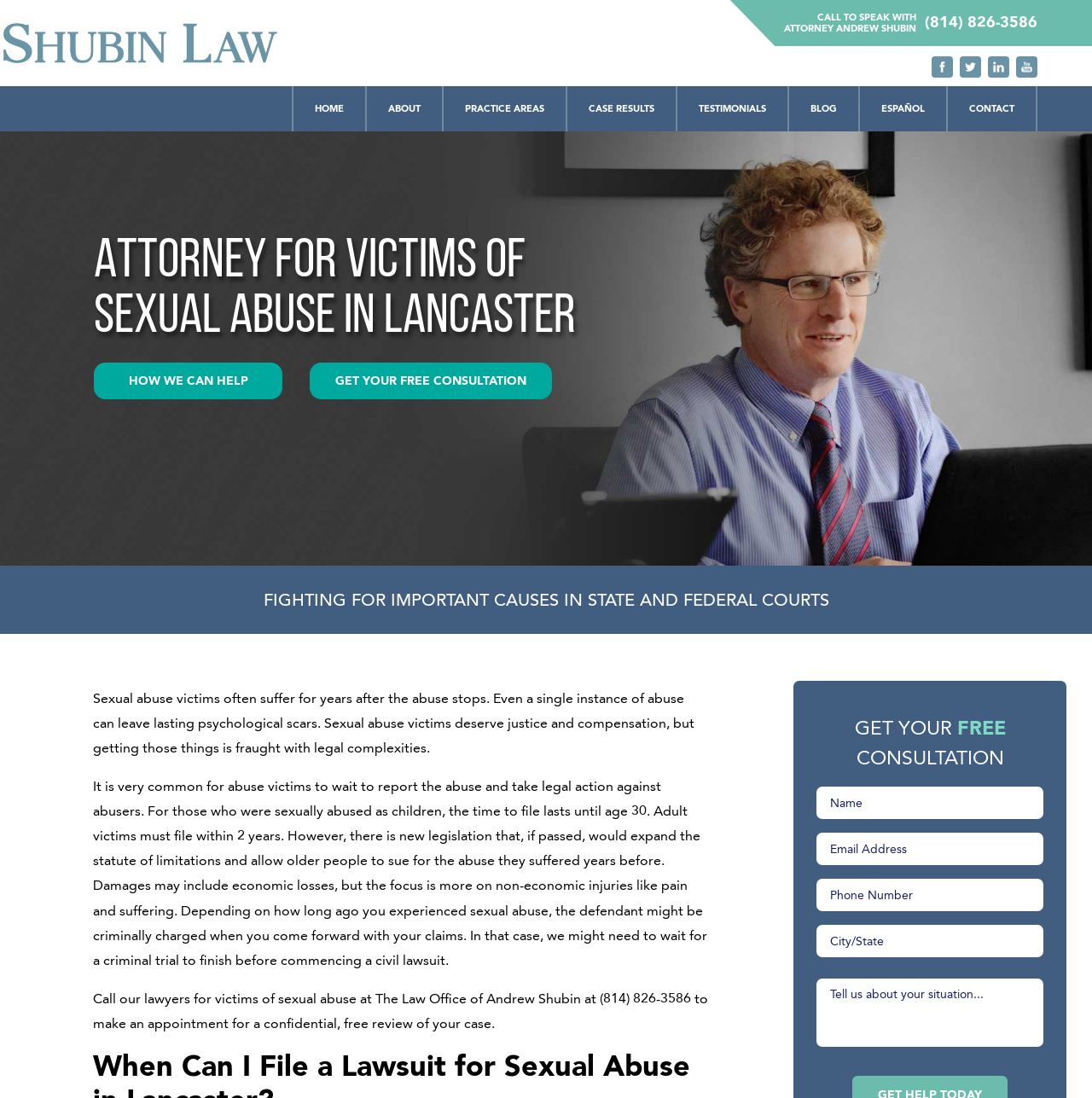Elaborate on the webpage's design and content in a detailed caption.

The webpage is about Attorney Andrew Shubin, a lawyer who specializes in representing victims of sexual abuse in Lancaster. At the top of the page, there is a navigation menu with links to different sections of the website, including "Home", "About", "Practice Areas", "Case Results", "Testimonials", "Blog", "Español", and "Contact".

Below the navigation menu, there is a prominent heading that reads "Attorney for Victims of Sexual Abuse in Lancaster". To the left of this heading, there are several links to specific practice areas, including "Workplace Sexual Harassment Lawyer", "Academic Misconduct Attorney Near Me", "Institutional Sexual Assault Lawyer", "Title IX Violation Attorney Near Me", and "Human Rights Attorney". Each of these links has a corresponding image.

On the right side of the page, there is a section with a heading "Call to Speak with Attorney Andrew Shubin" and a phone number "(814) 826-3586". Below this, there is a paragraph of text that explains the importance of seeking justice and compensation for victims of sexual abuse.

Further down the page, there is a section with a heading "Fighting for Important Causes in State and Federal Courts". This section contains several paragraphs of text that discuss the legal complexities of seeking justice for sexual abuse victims, including the statute of limitations and the potential for criminal charges.

To the right of this section, there is a call-to-action box with a heading "Get Your Free Consultation" and several text boxes where visitors can enter their information to request a consultation.

Overall, the webpage is focused on providing information and resources for victims of sexual abuse, and encouraging them to seek legal representation from Attorney Andrew Shubin.